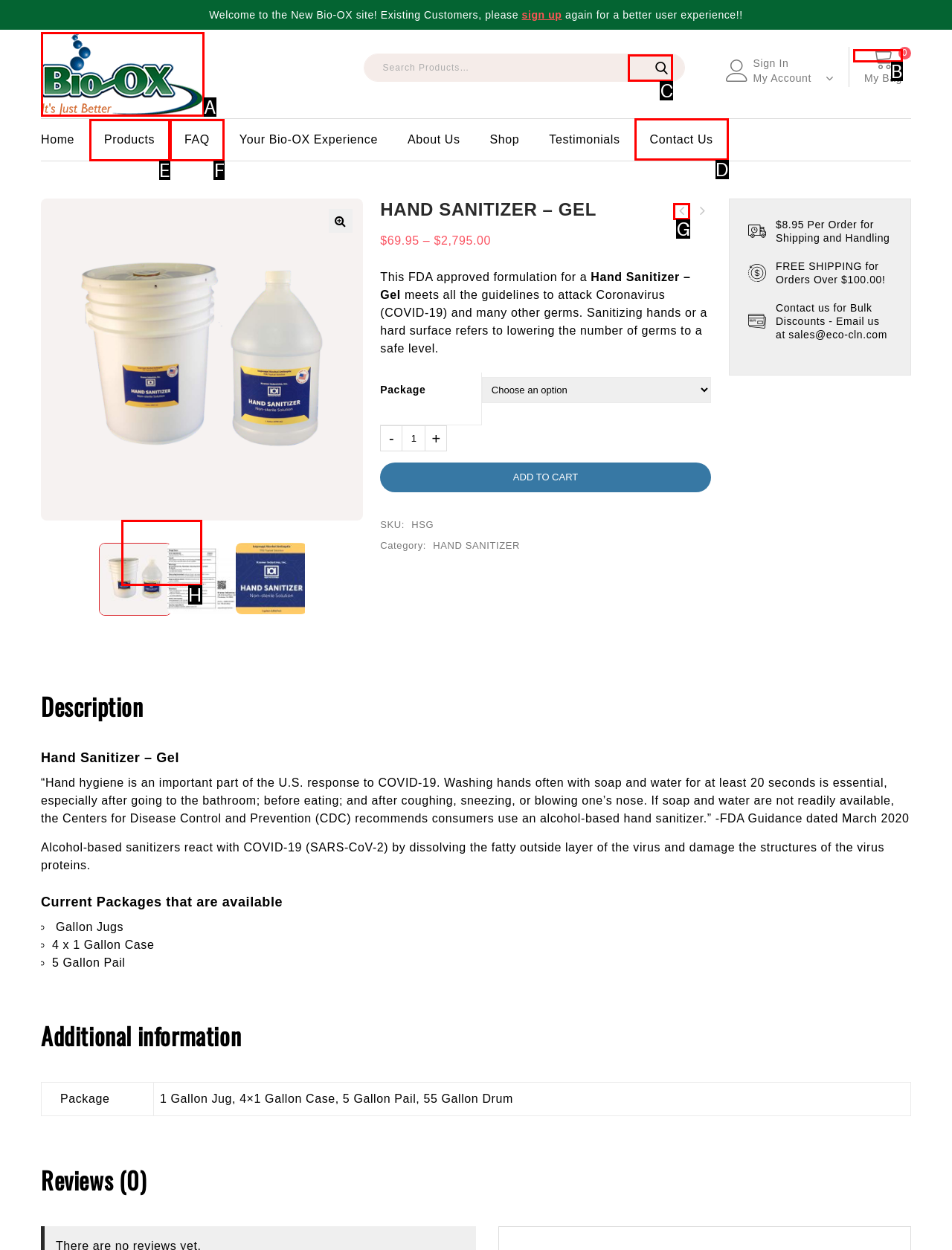Identify the HTML element I need to click to complete this task: Contact us for product details Provide the option's letter from the available choices.

D